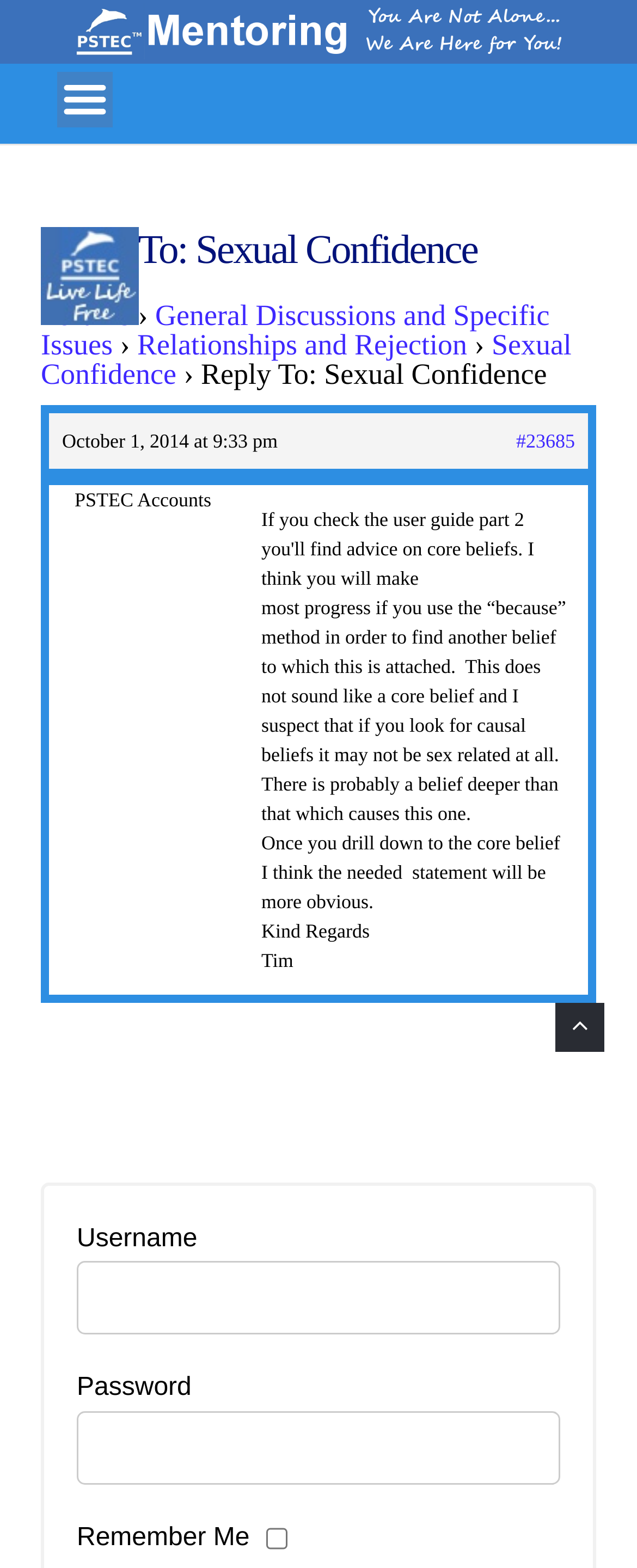Provide the bounding box coordinates for the specified HTML element described in this description: "Sexual Confidence". The coordinates should be four float numbers ranging from 0 to 1, in the format [left, top, right, bottom].

[0.064, 0.209, 0.897, 0.249]